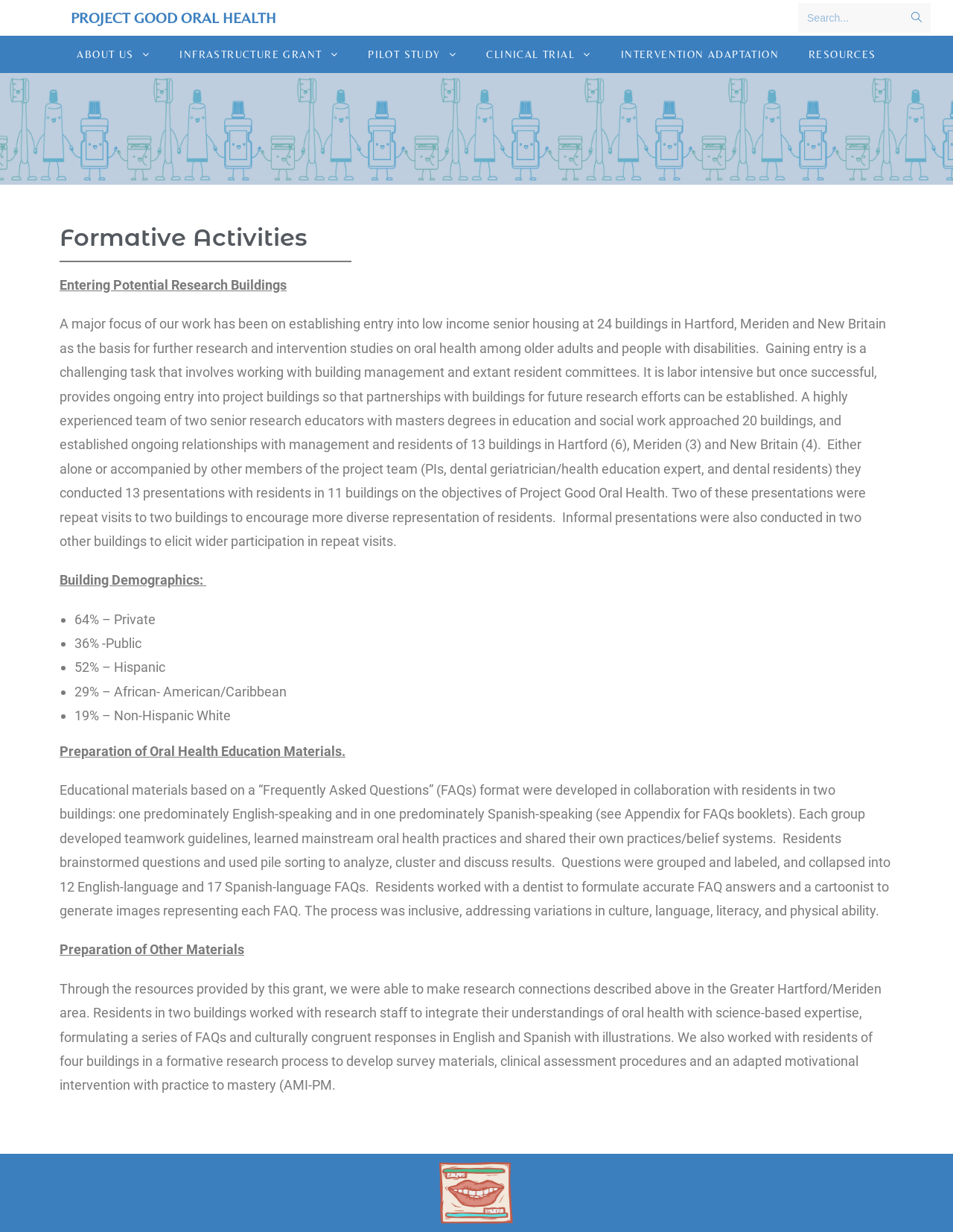Please study the image and answer the question comprehensively:
What is the focus of Project Good Oral Health?

Based on the webpage content, it is clear that Project Good Oral Health focuses on oral health among older adults and people with disabilities. This is evident from the text 'A major focus of our work has been on establishing entry into low income senior housing at 24 buildings in Hartford, Meriden and New Britain as the basis for further research and intervention studies on oral health among older adults and people with disabilities.'